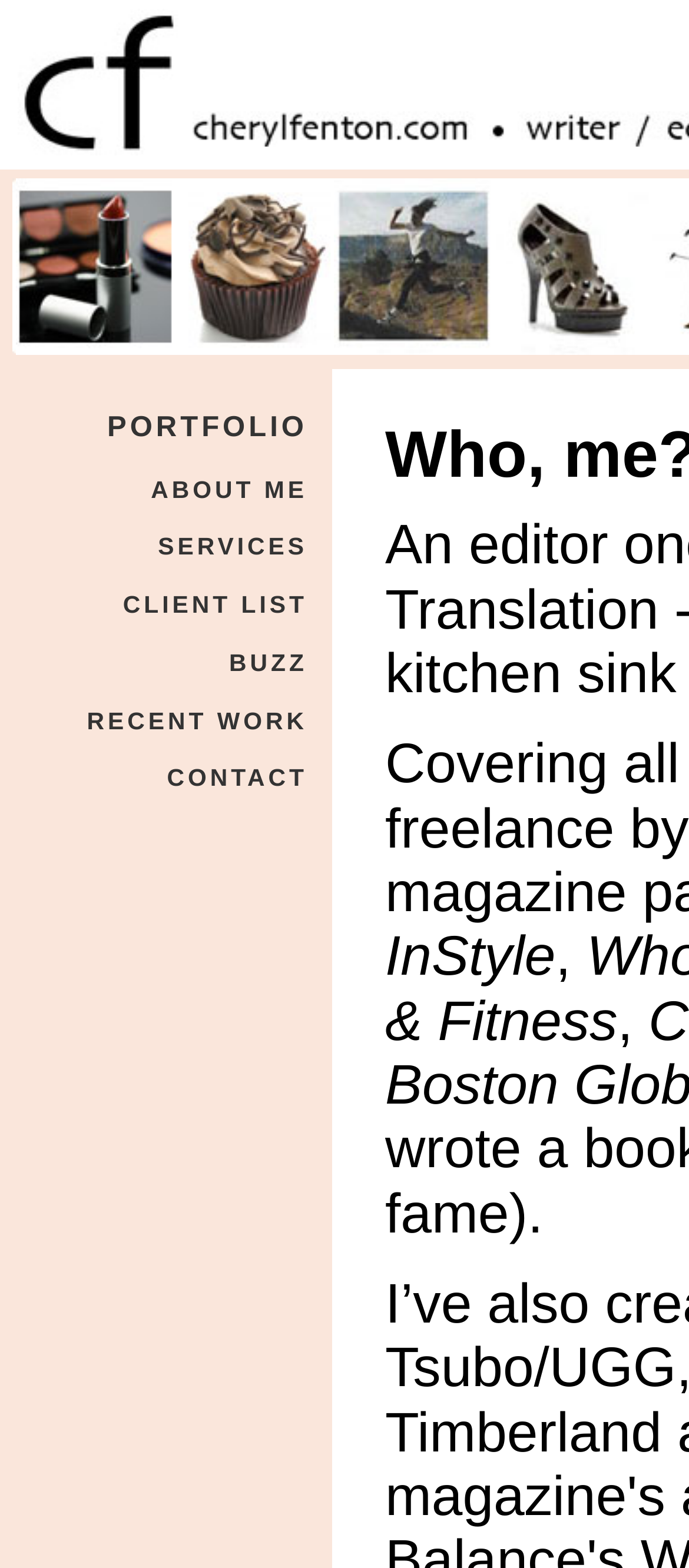Find the bounding box coordinates of the element I should click to carry out the following instruction: "Read about automated visual inspection".

None